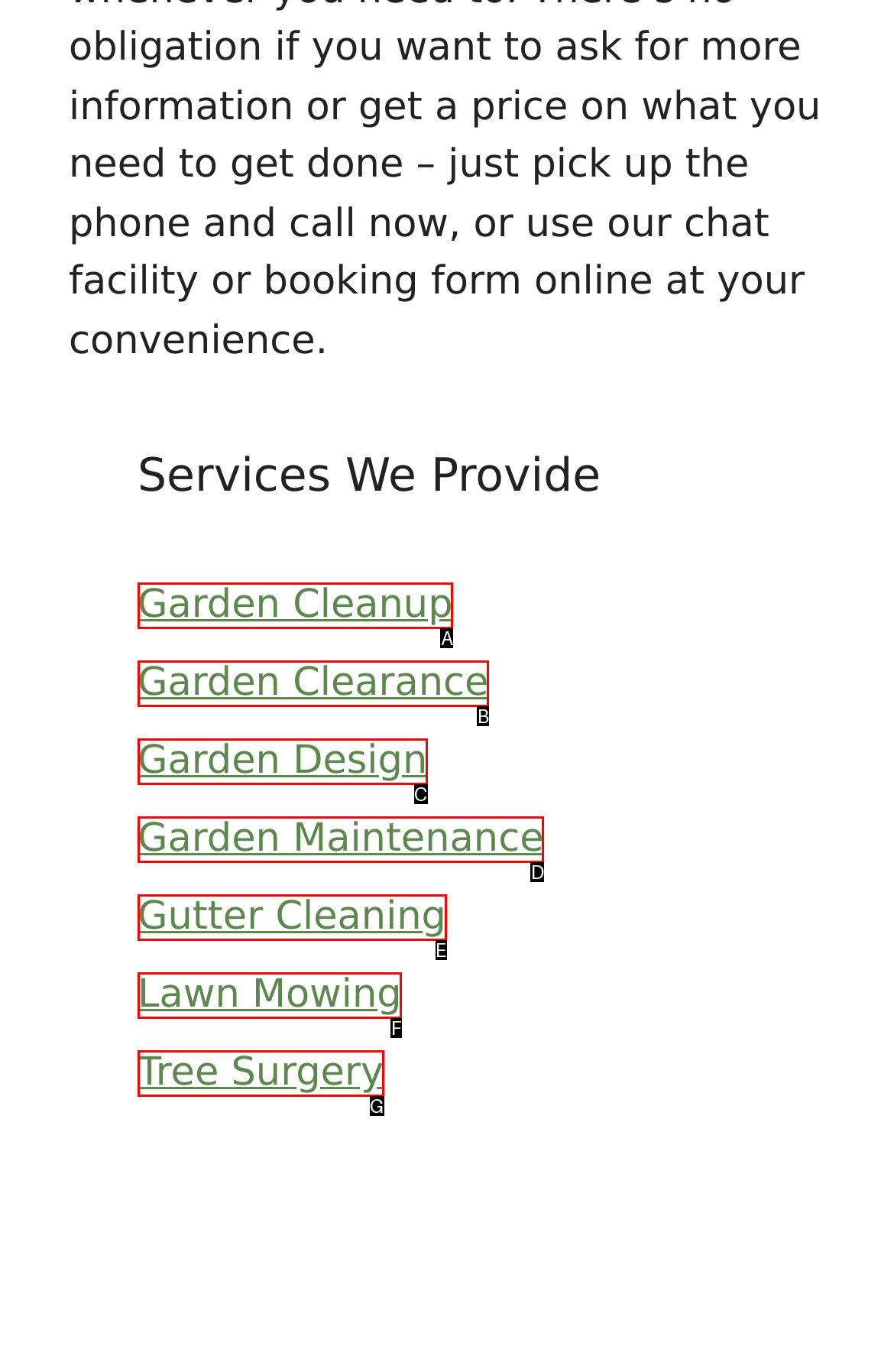Find the option that best fits the description: Lawn Mowing. Answer with the letter of the option.

F